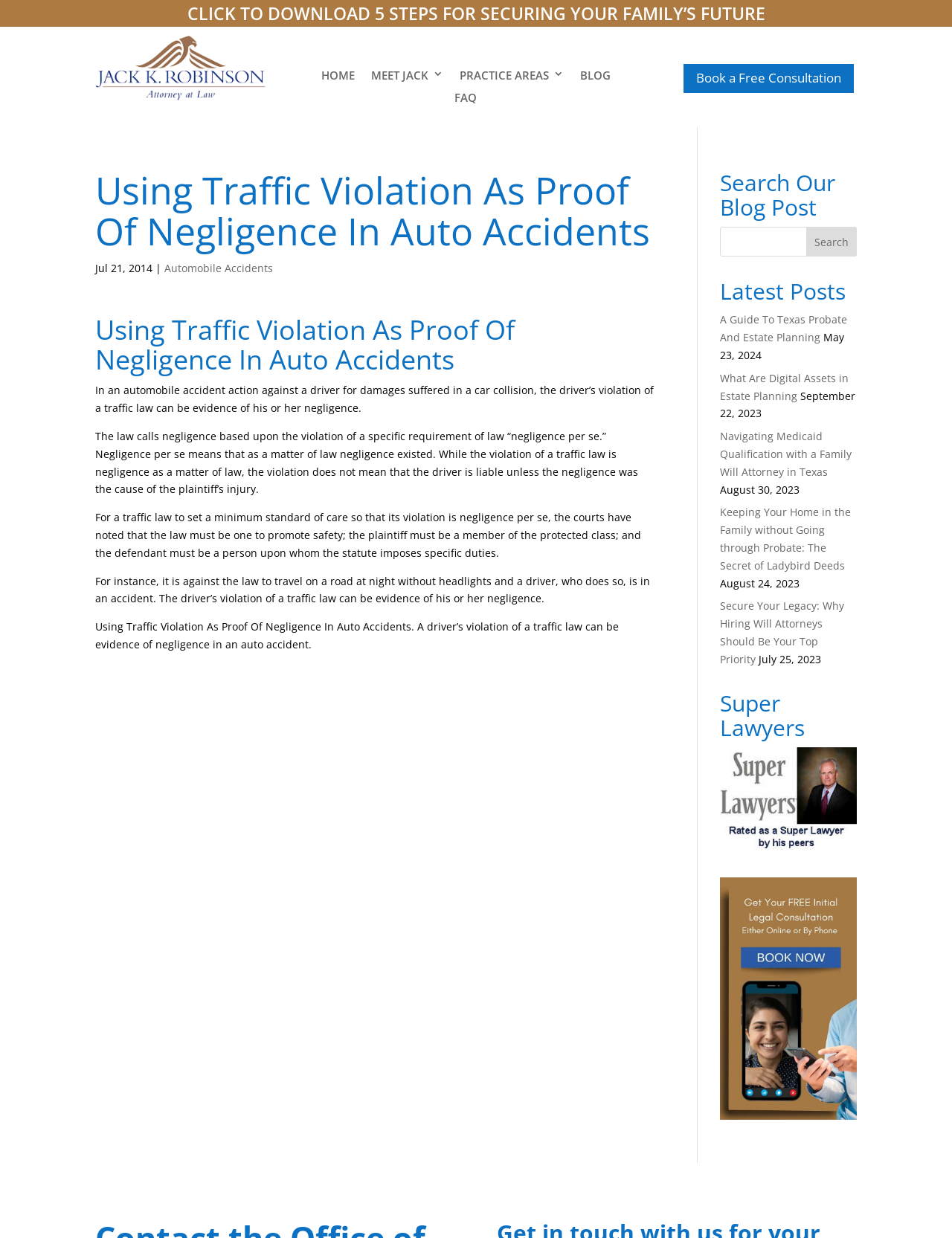Analyze the image and deliver a detailed answer to the question: What is the name of the lawyer?

The name of the lawyer can be found by looking at the link element with the text 'JACK K. ROBINSON' which is located near the top of the webpage, and is also accompanied by an image of the lawyer.